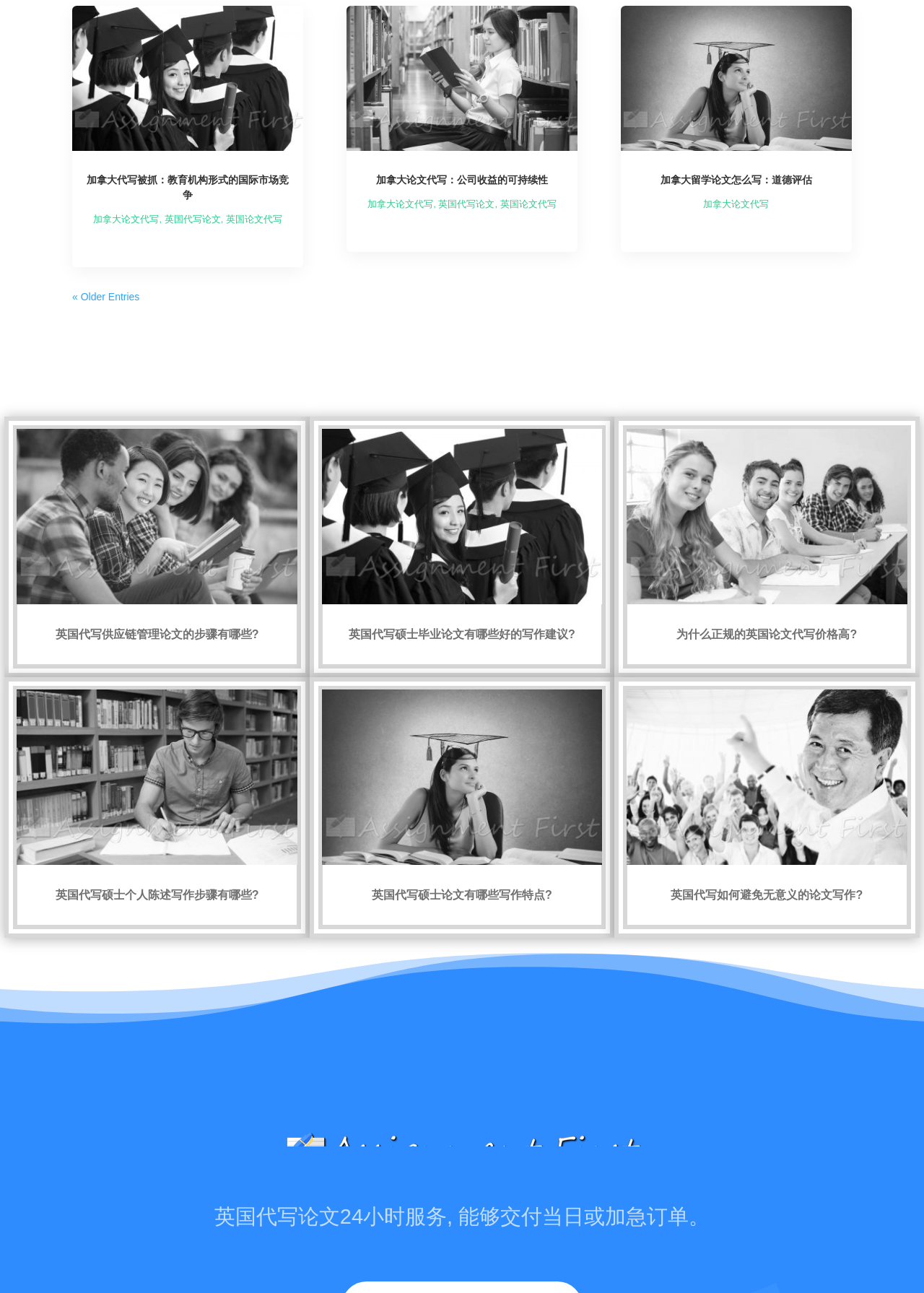Bounding box coordinates must be specified in the format (top-left x, top-left y, bottom-right x, bottom-right y). All values should be floating point numbers between 0 and 1. What are the bounding box coordinates of the UI element described as: 加拿大论文代写

[0.398, 0.153, 0.469, 0.162]